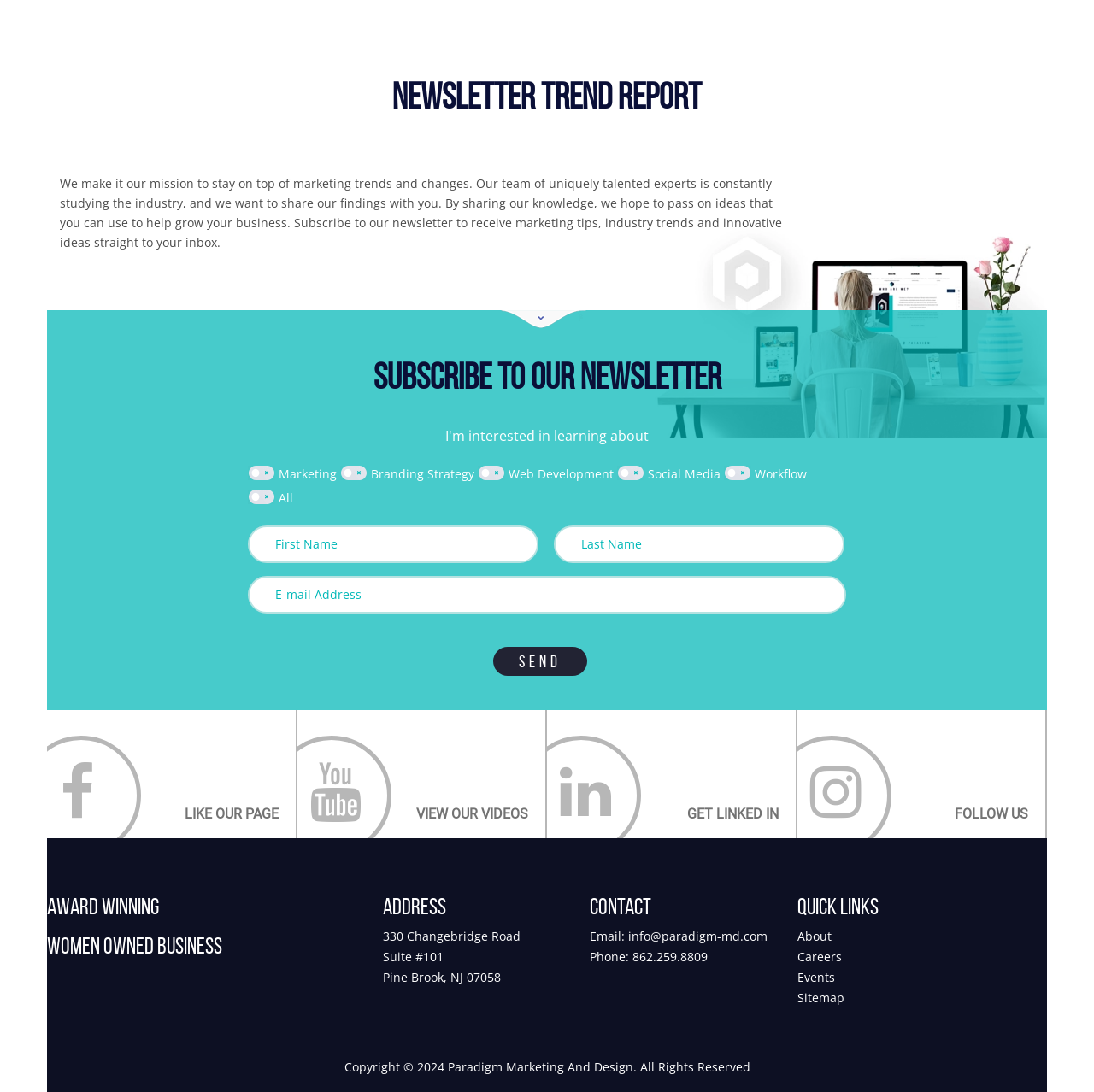Answer with a single word or phrase: 
What is the company's email address?

info@paradigm-md.com